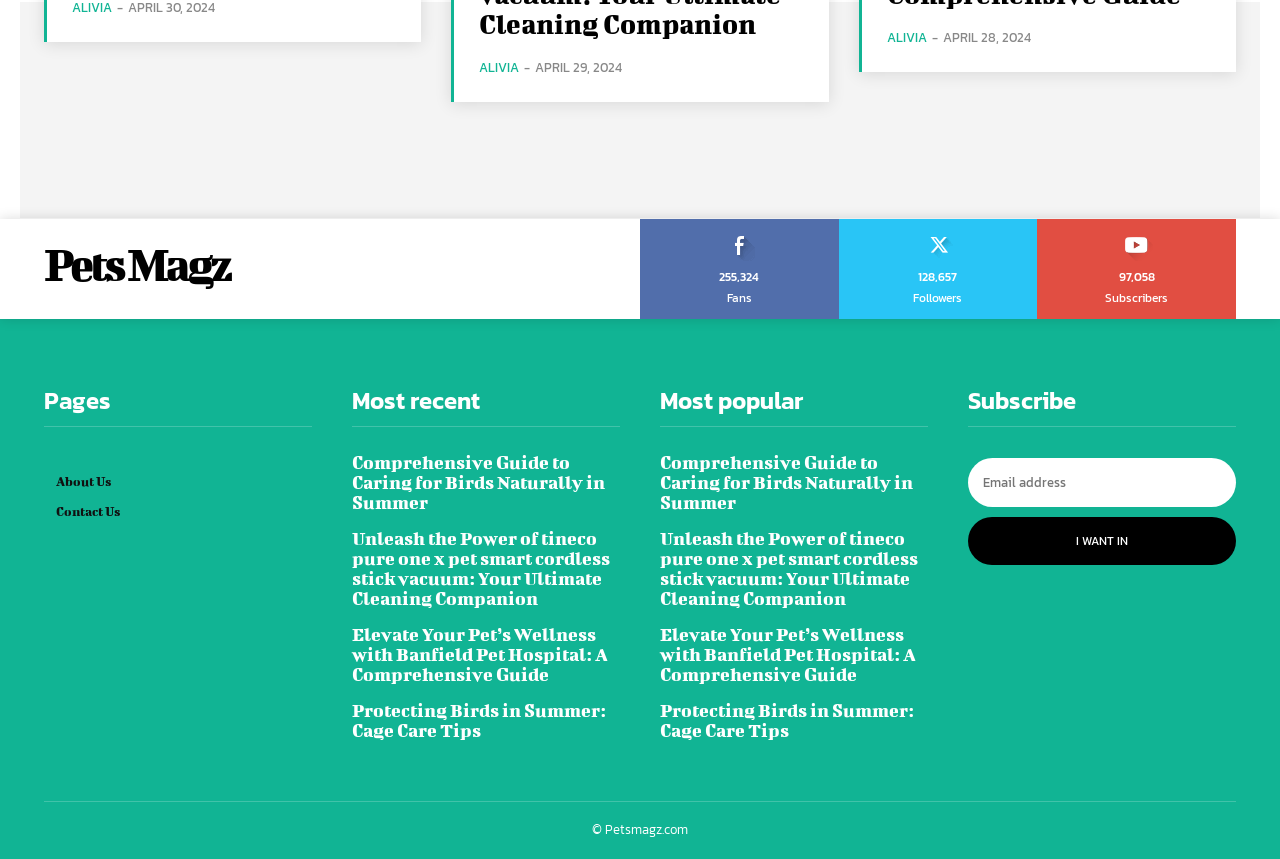Locate the bounding box coordinates of the area where you should click to accomplish the instruction: "Follow 'Pets Magz'".

[0.715, 0.254, 0.752, 0.272]